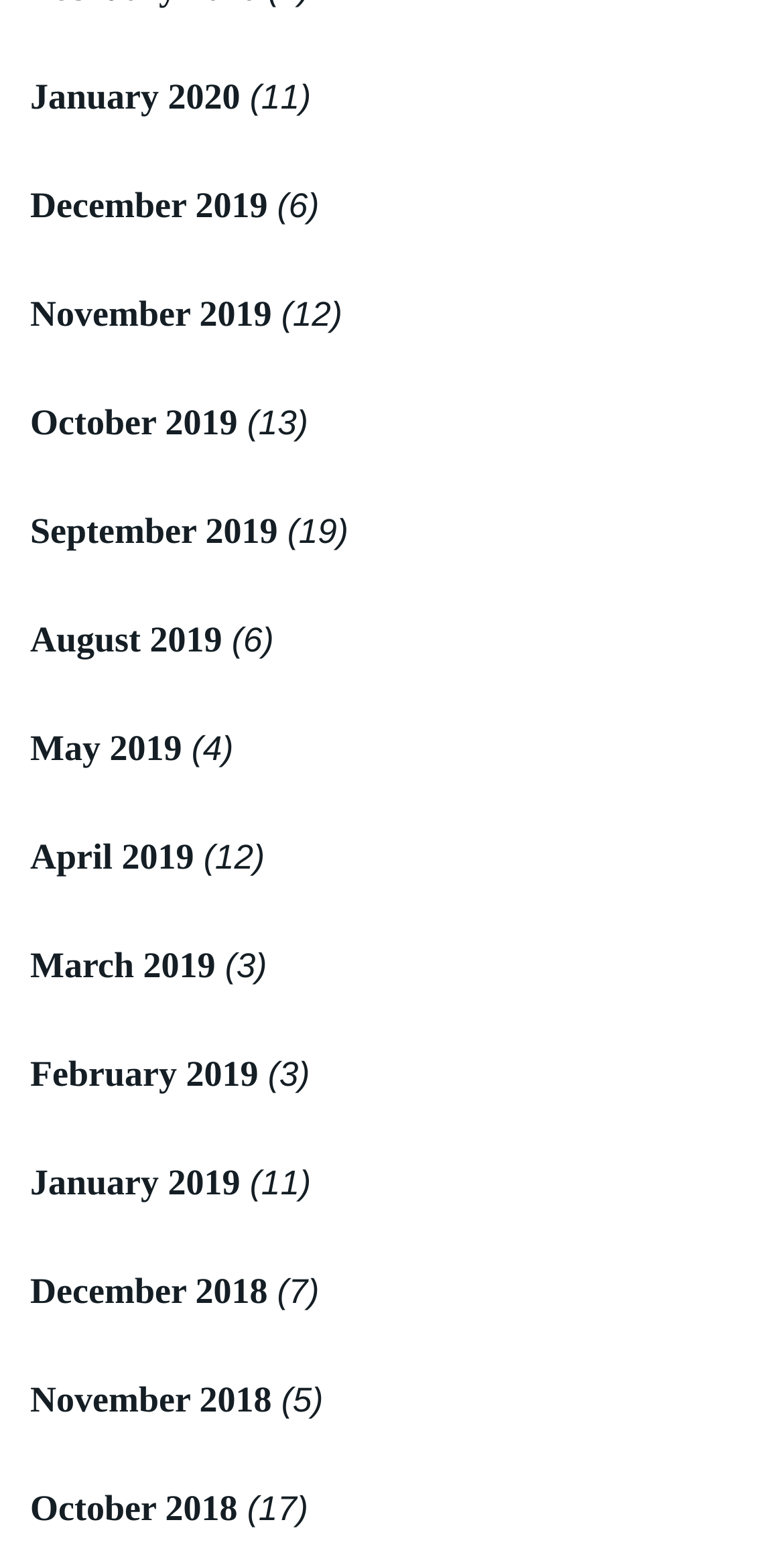Highlight the bounding box coordinates of the element that should be clicked to carry out the following instruction: "Share event on LinkedIn". The coordinates must be given as four float numbers ranging from 0 to 1, i.e., [left, top, right, bottom].

None